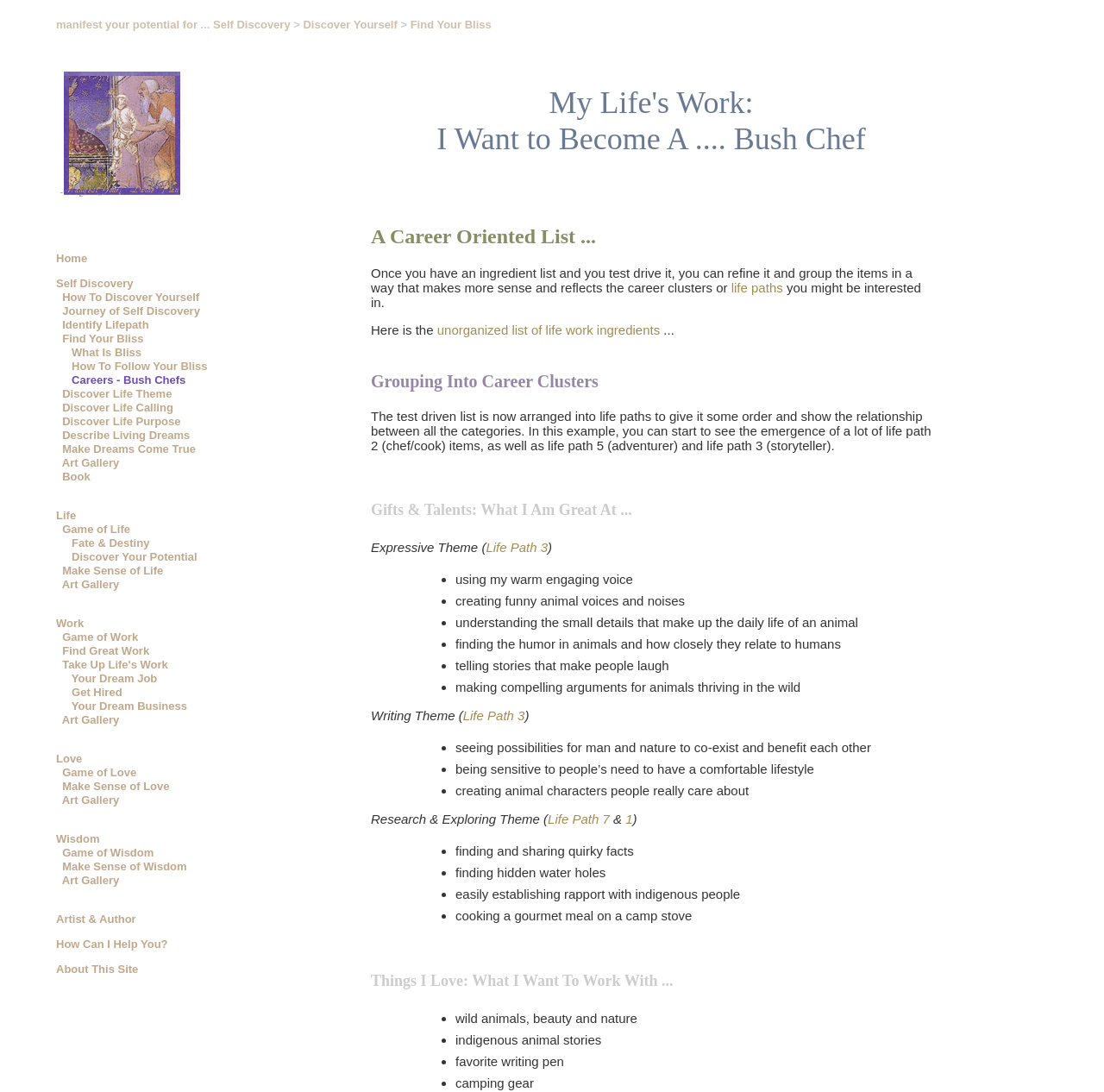Find the bounding box coordinates of the area to click in order to follow the instruction: "Learn about 'Discover Life Theme'".

[0.056, 0.355, 0.156, 0.367]